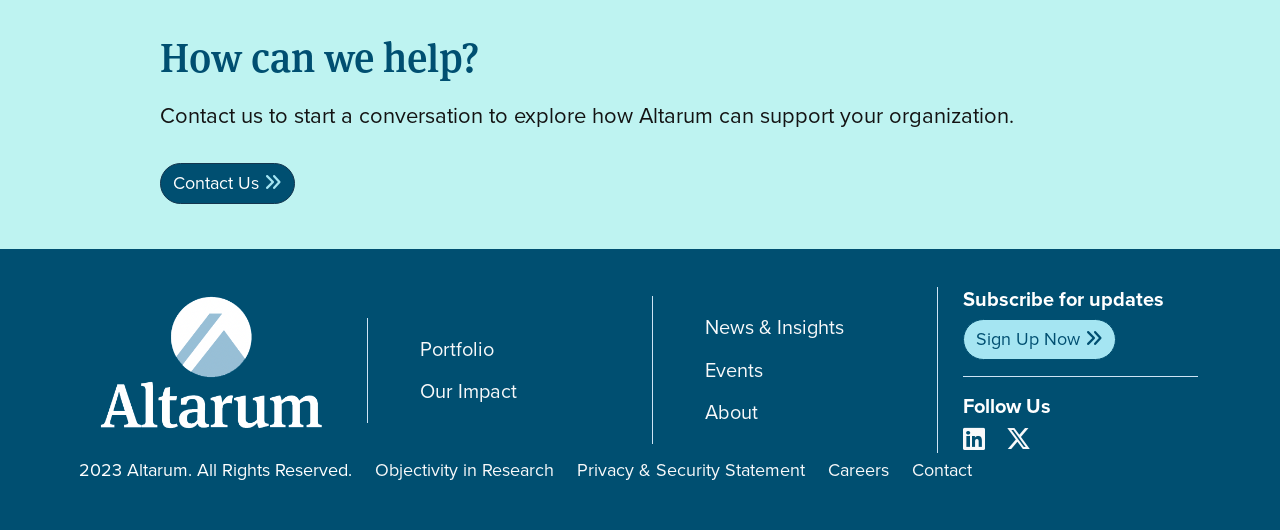Locate the bounding box coordinates of the area to click to fulfill this instruction: "Follow us on Facebook". The bounding box should be presented as four float numbers between 0 and 1, in the order [left, top, right, bottom].

[0.752, 0.784, 0.786, 0.873]